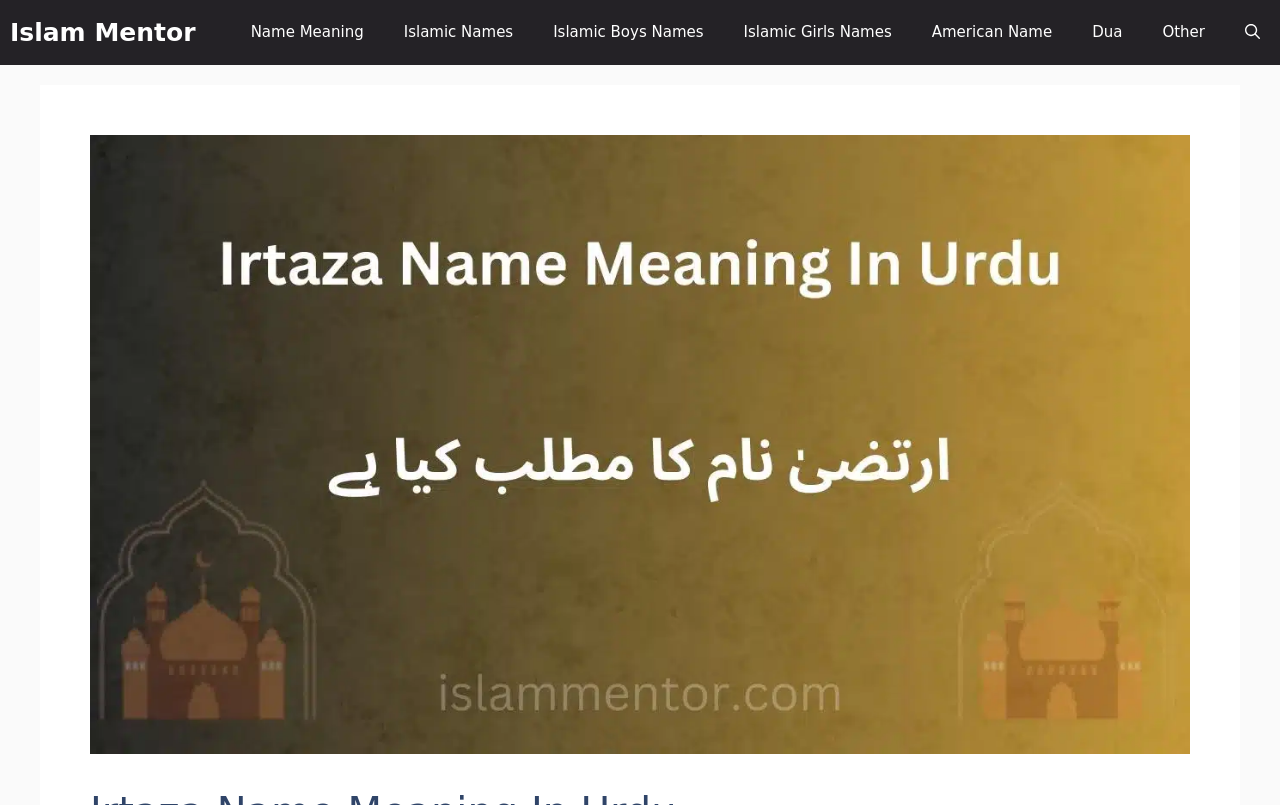What is the purpose of the button at the top right corner?
Based on the image, provide a one-word or brief-phrase response.

Open search